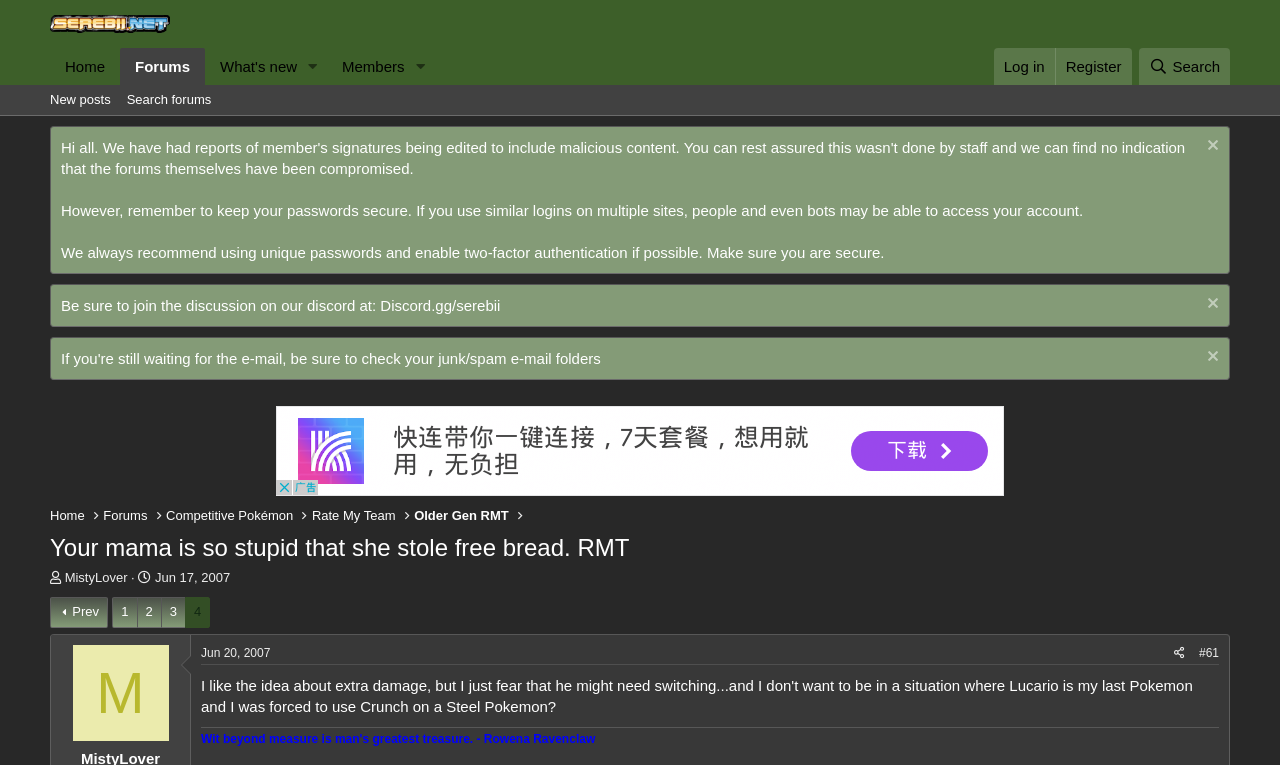Locate the bounding box of the UI element based on this description: "parent_node: Members aria-label="Toggle expanded"". Provide four float numbers between 0 and 1 as [left, top, right, bottom].

[0.317, 0.063, 0.339, 0.111]